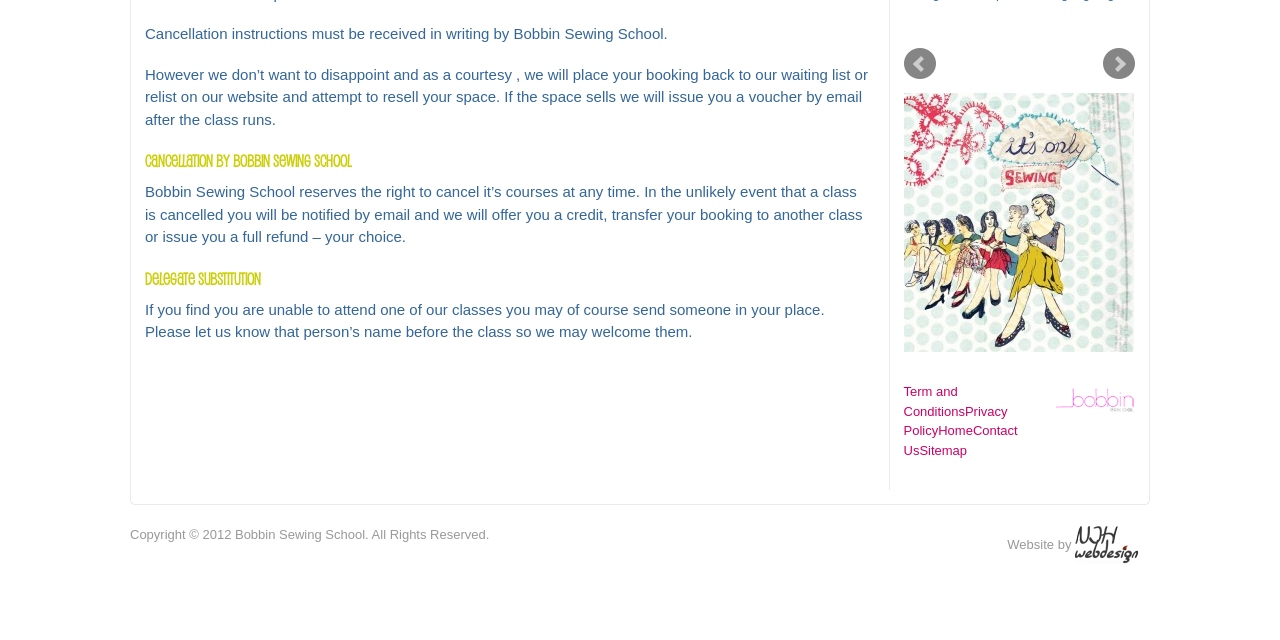Provide the bounding box for the UI element matching this description: "Contact Us".

[0.706, 0.661, 0.795, 0.715]